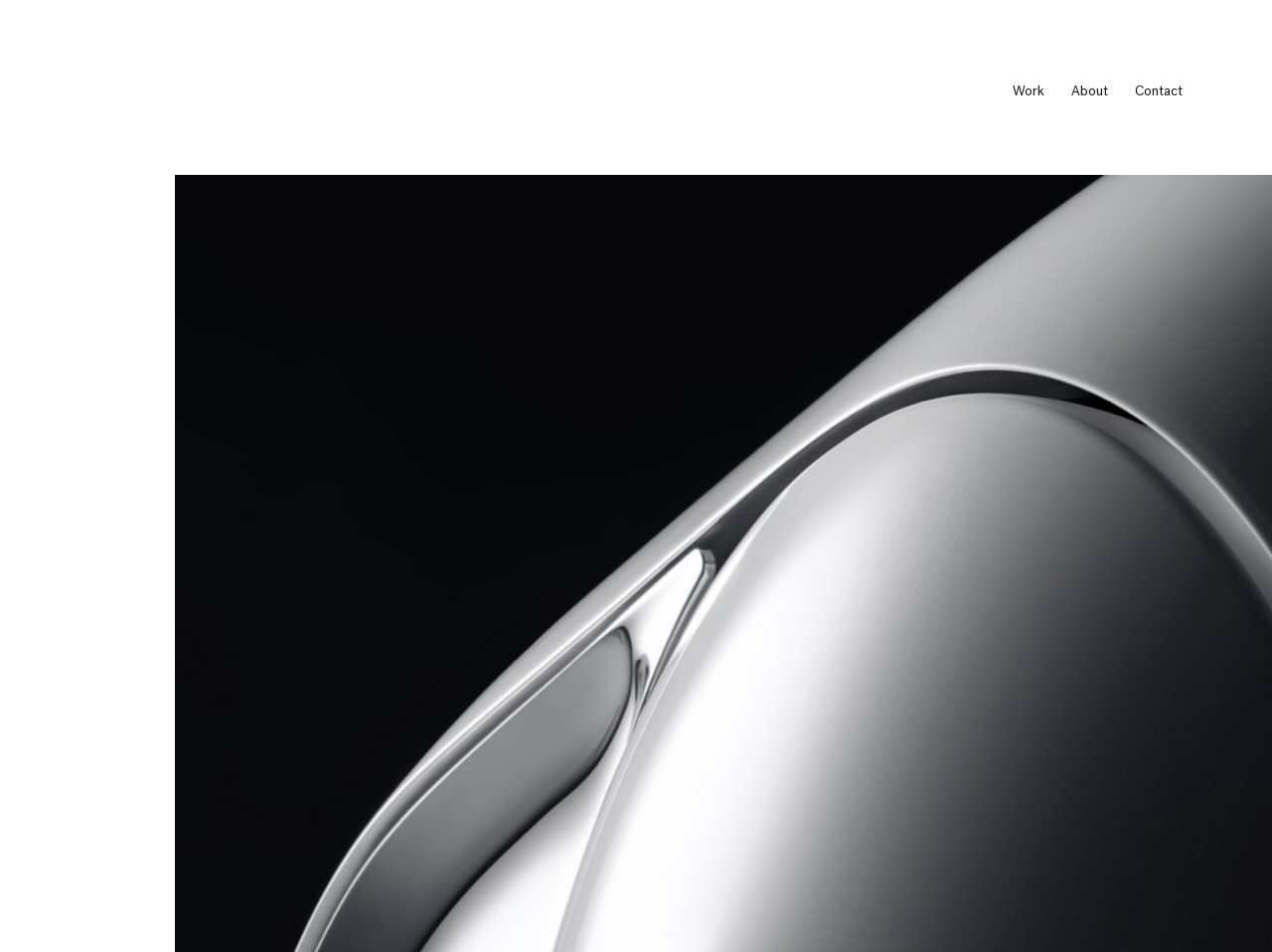Refer to the image and provide a thorough answer to this question:
How many links are there in the top navigation bar?

I counted the number of link elements with y1 coordinates around 0.089, which are 'Work', 'About', and 'Contact', indicating there are 3 links in the top navigation bar.